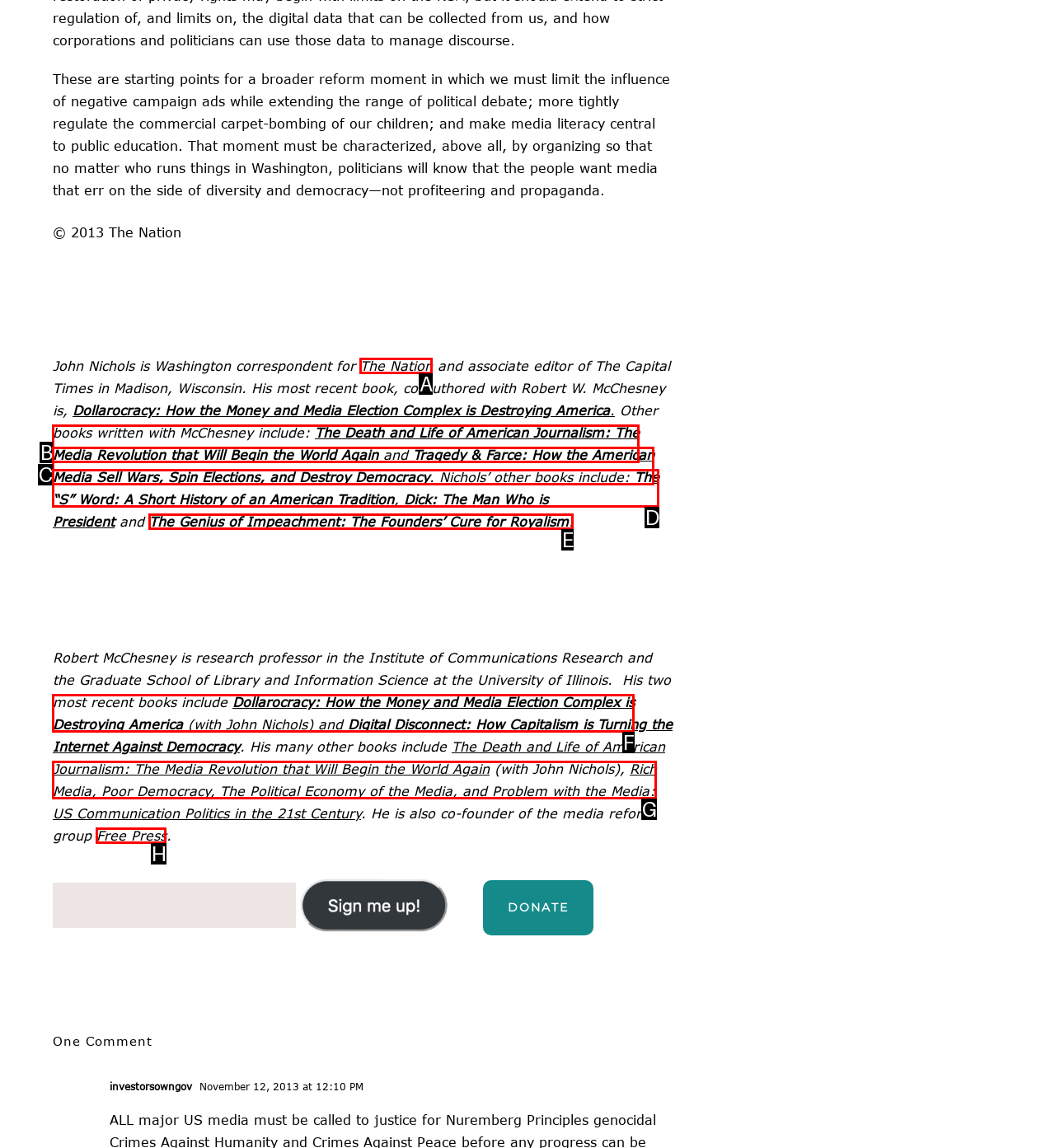Based on the description: Rich Media, Poor Democracy, find the HTML element that matches it. Provide your answer as the letter of the chosen option.

G